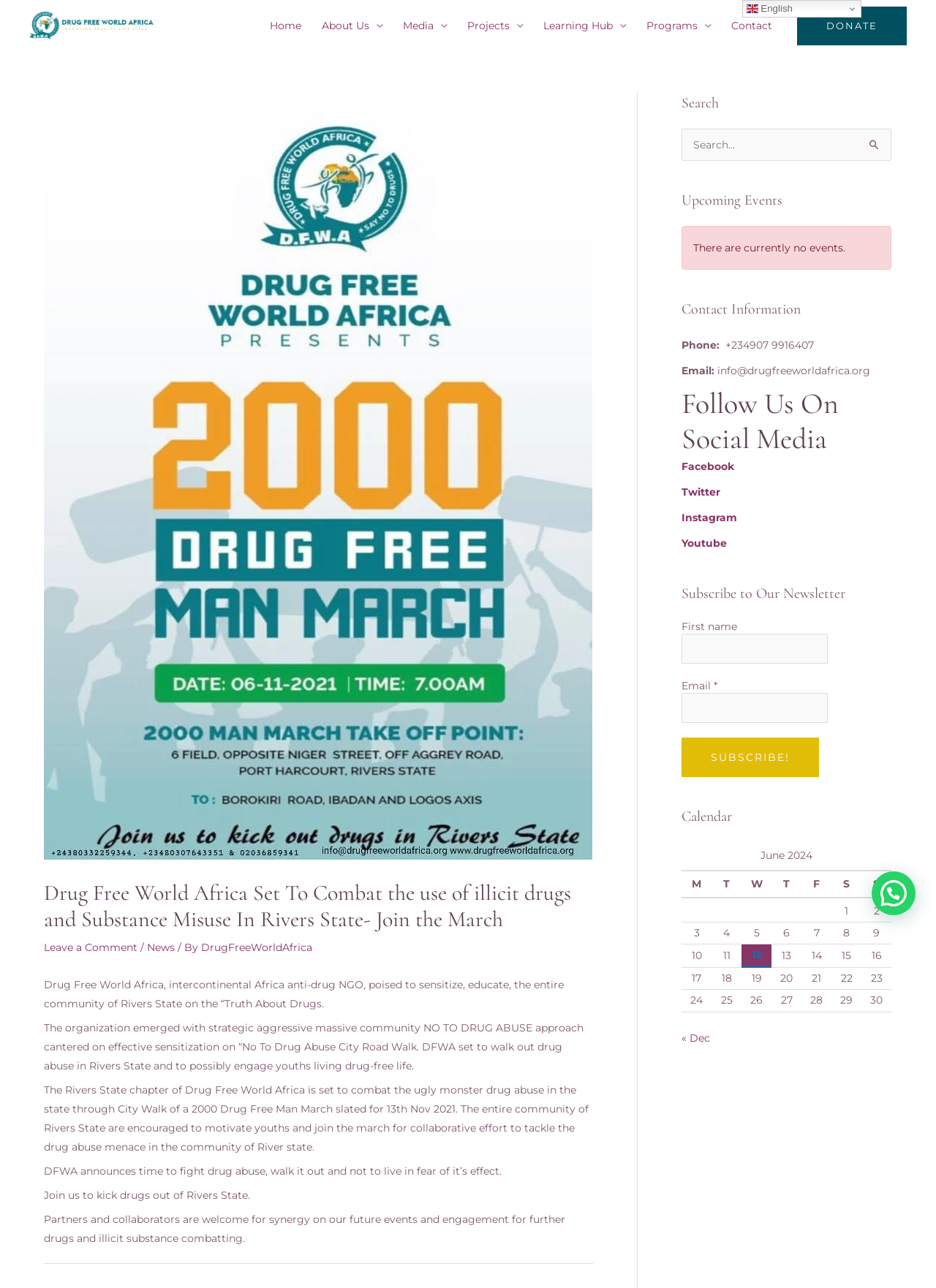Please locate the bounding box coordinates of the element that needs to be clicked to achieve the following instruction: "Go to Home page". The coordinates should be four float numbers between 0 and 1, i.e., [left, top, right, bottom].

None